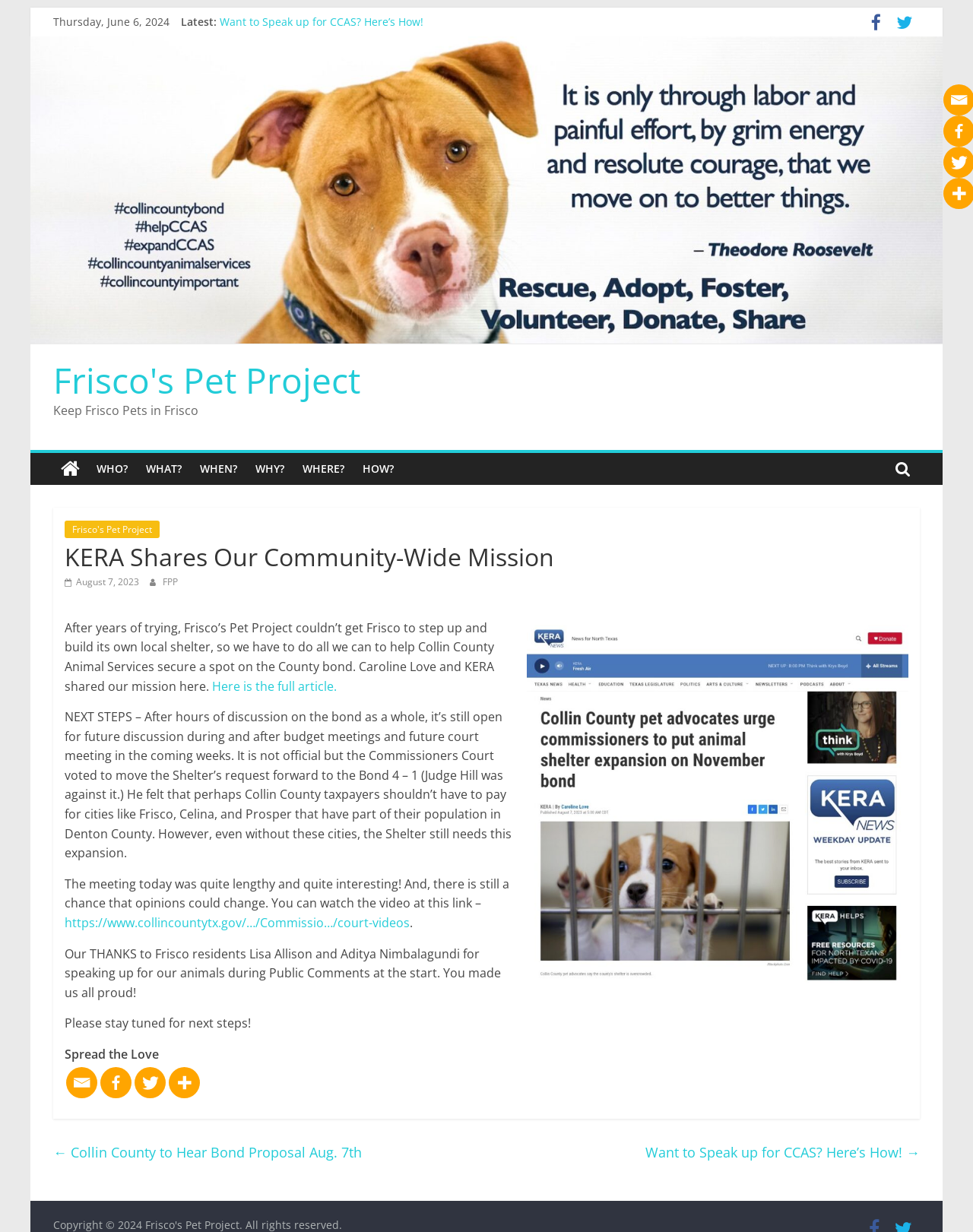Identify the main title of the webpage and generate its text content.

KERA Shares Our Community-Wide Mission